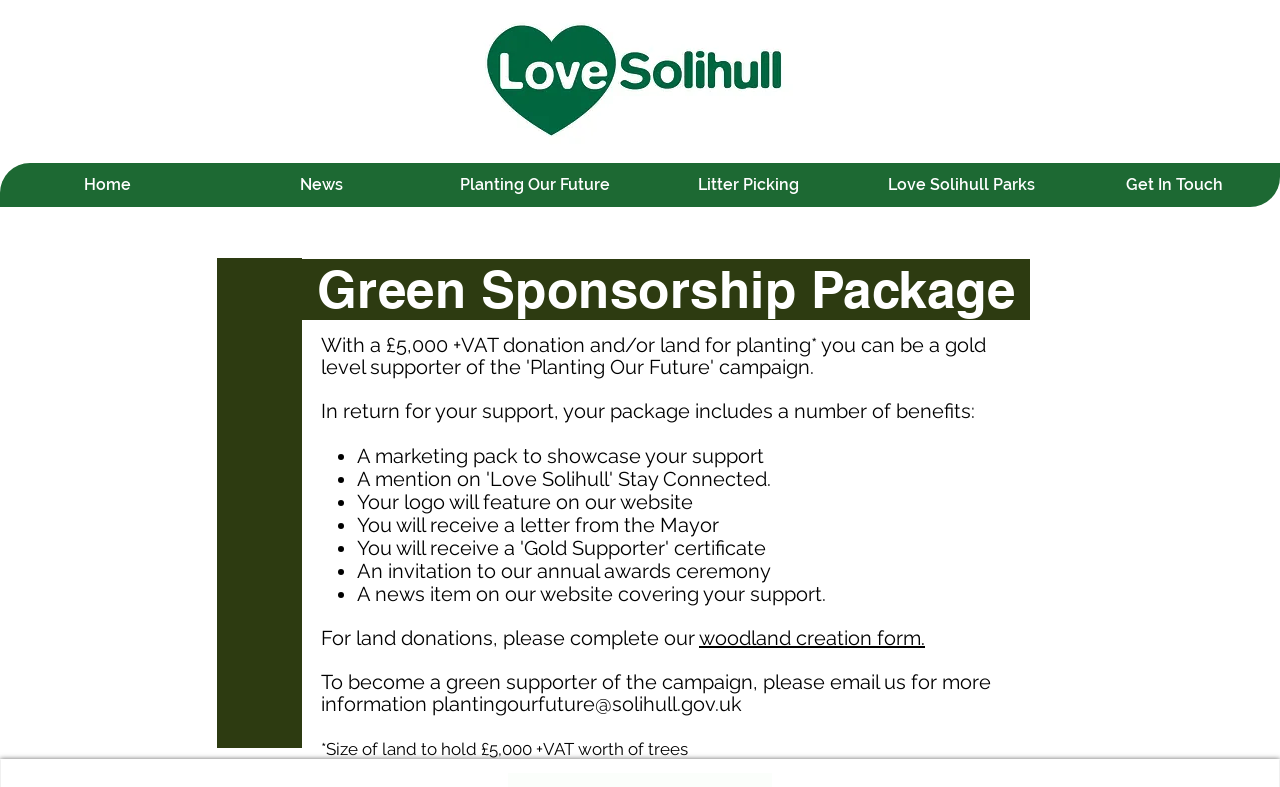Observe the image and answer the following question in detail: How can you become a green supporter of the campaign?

To become a green supporter of the campaign, you need to email for more information. This is stated in the heading element with the text 'To become a green supporter of the campaign, please email us for more information plantingourfuture@solihull.gov.uk'.